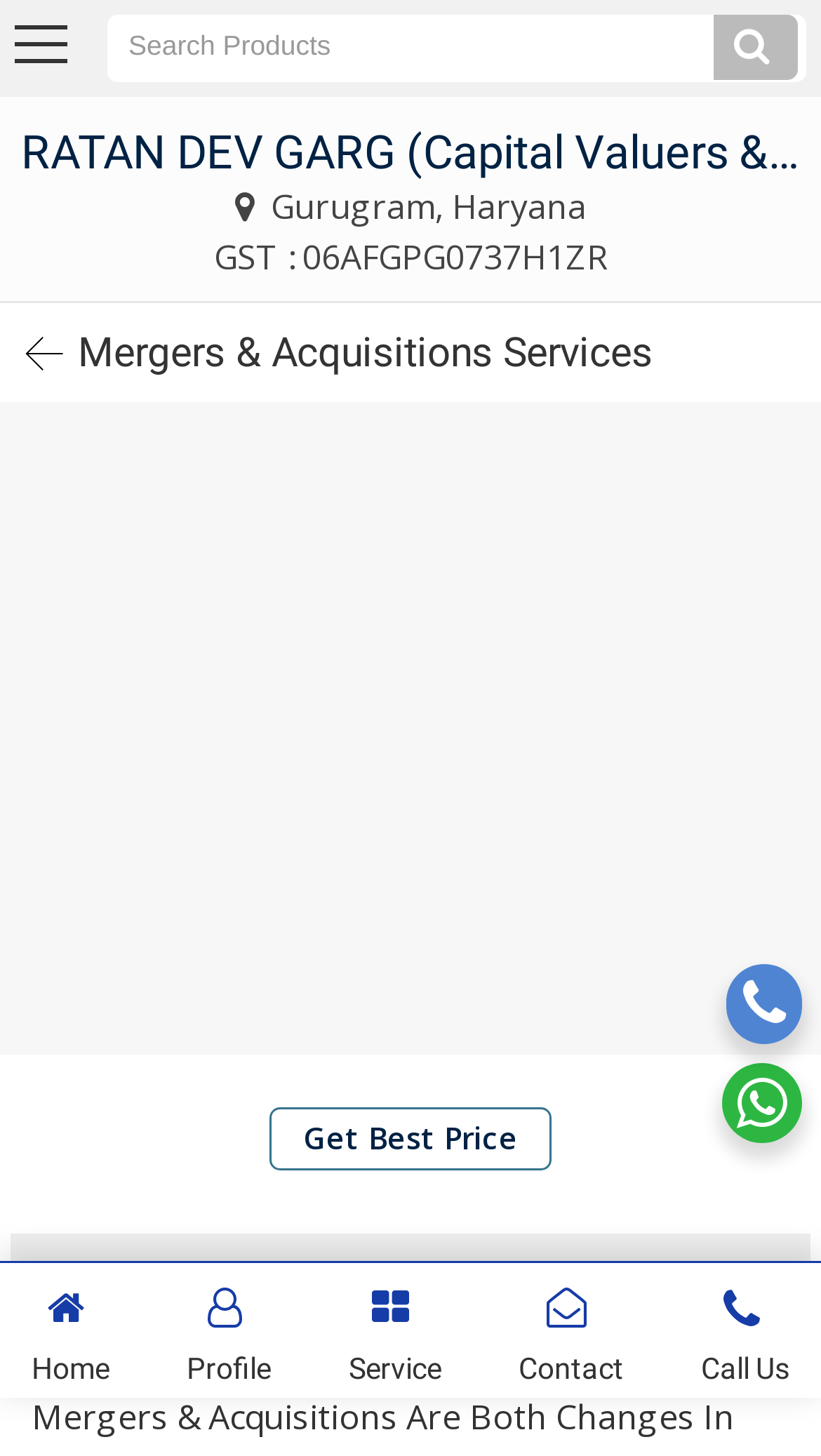What is the GST number of RATAN DEV GARG?
Please interpret the details in the image and answer the question thoroughly.

I found the GST number of RATAN DEV GARG by looking at the static text elements on the webpage, specifically the one with the text 'GST : 06AFGPG0737H1ZR'.